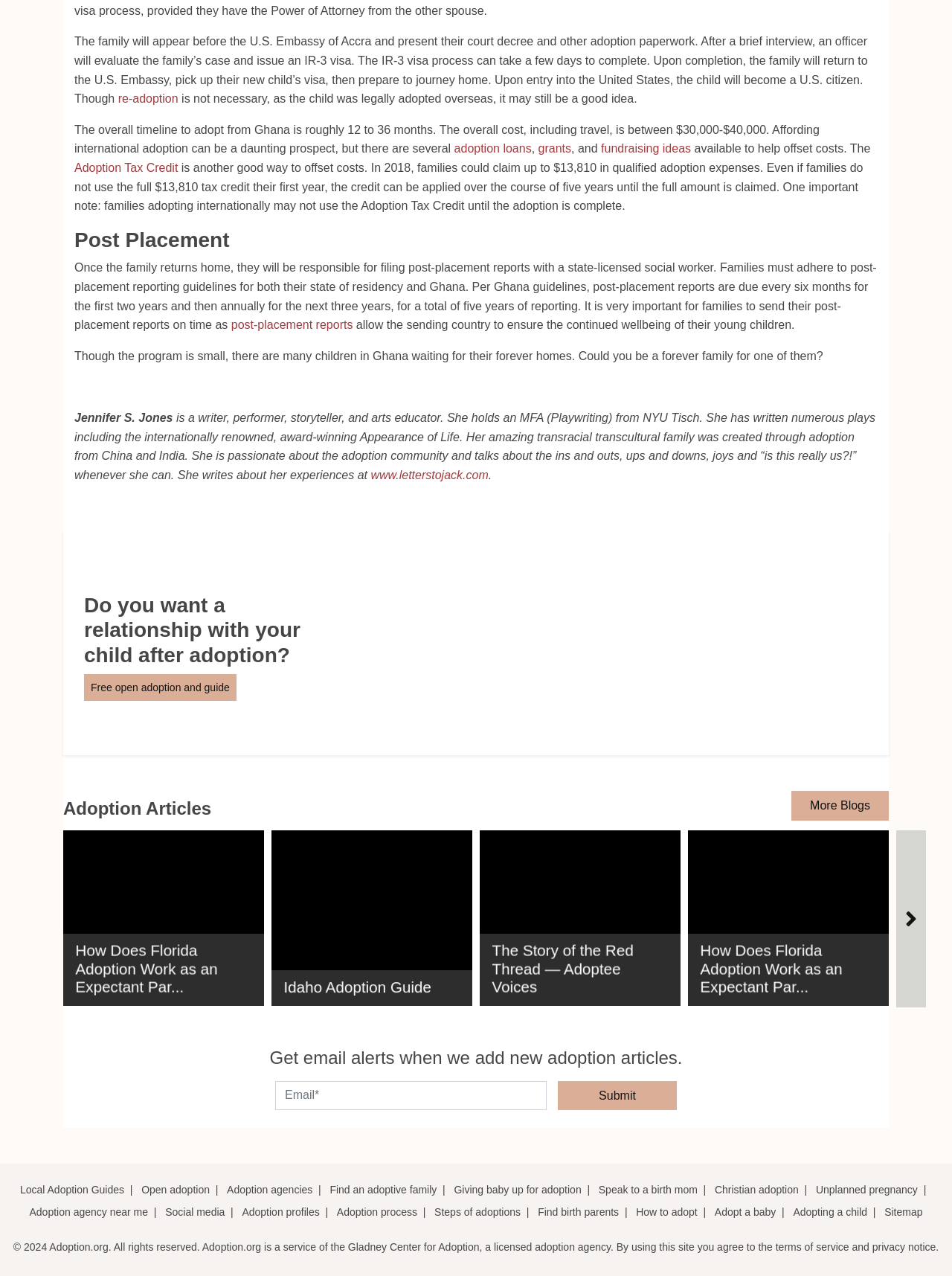Please find the bounding box coordinates of the element that you should click to achieve the following instruction: "Read the article about adoption loans". The coordinates should be presented as four float numbers between 0 and 1: [left, top, right, bottom].

[0.477, 0.112, 0.558, 0.122]